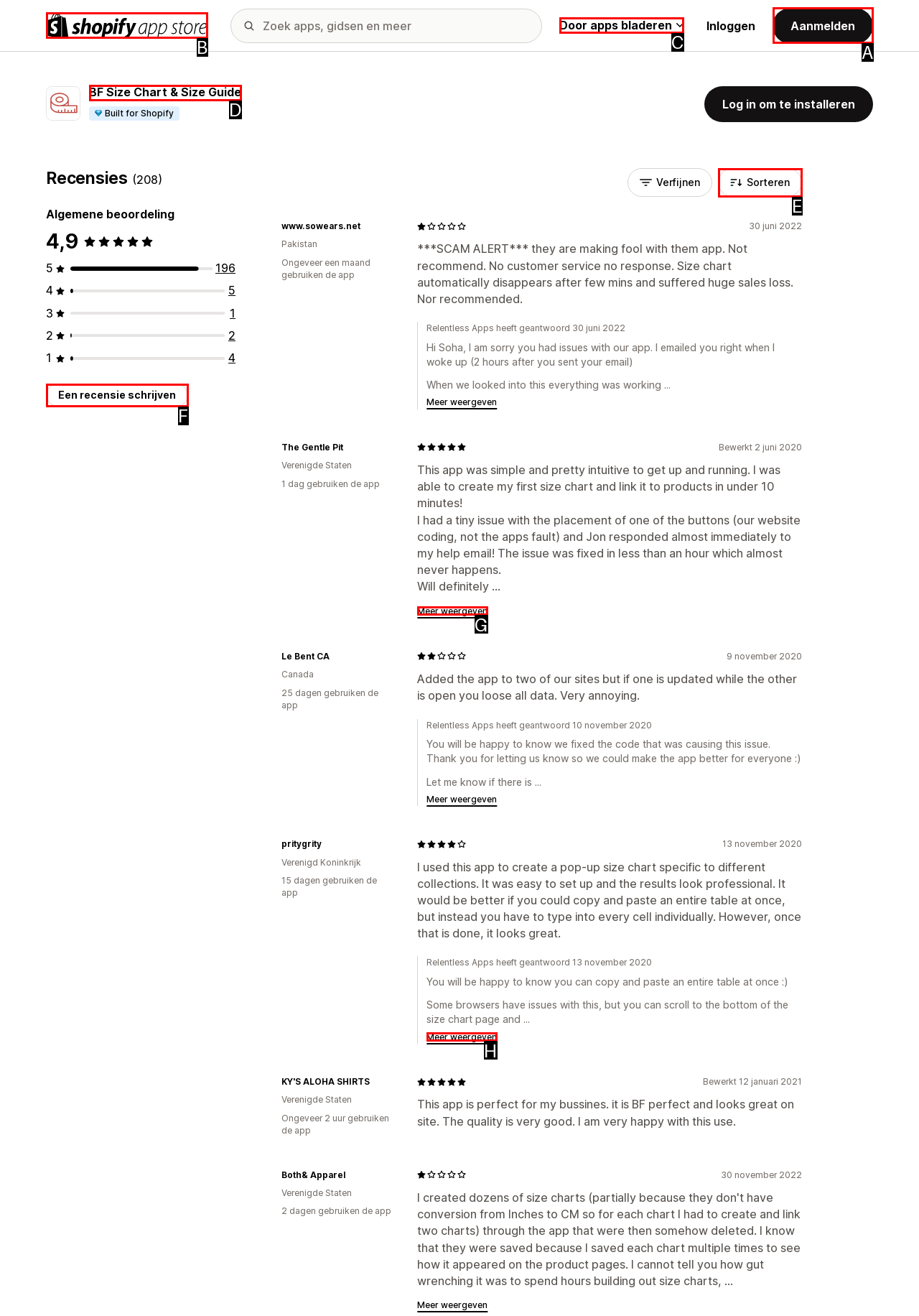Determine the letter of the element to click to accomplish this task: Write a review. Respond with the letter.

F